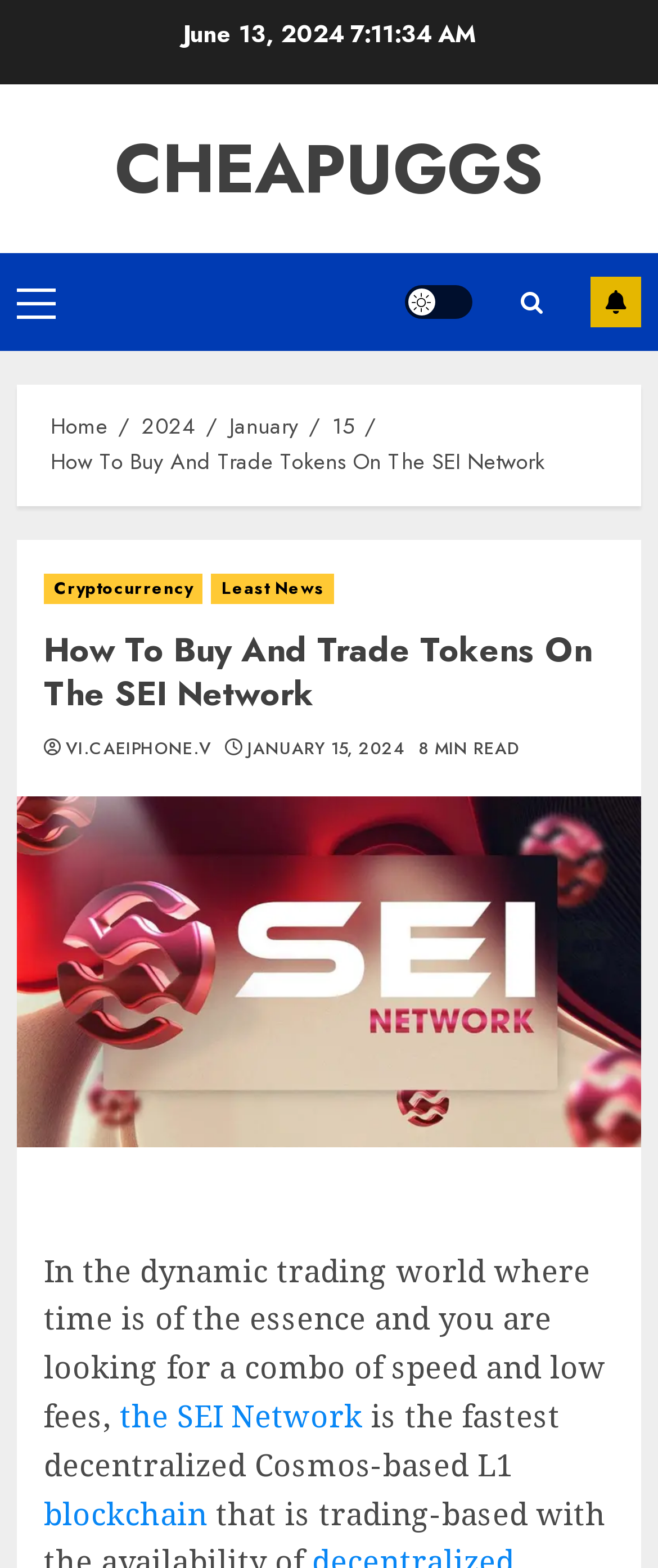Provide a brief response to the question below using a single word or phrase: 
What is the date of the article?

June 13, 2024